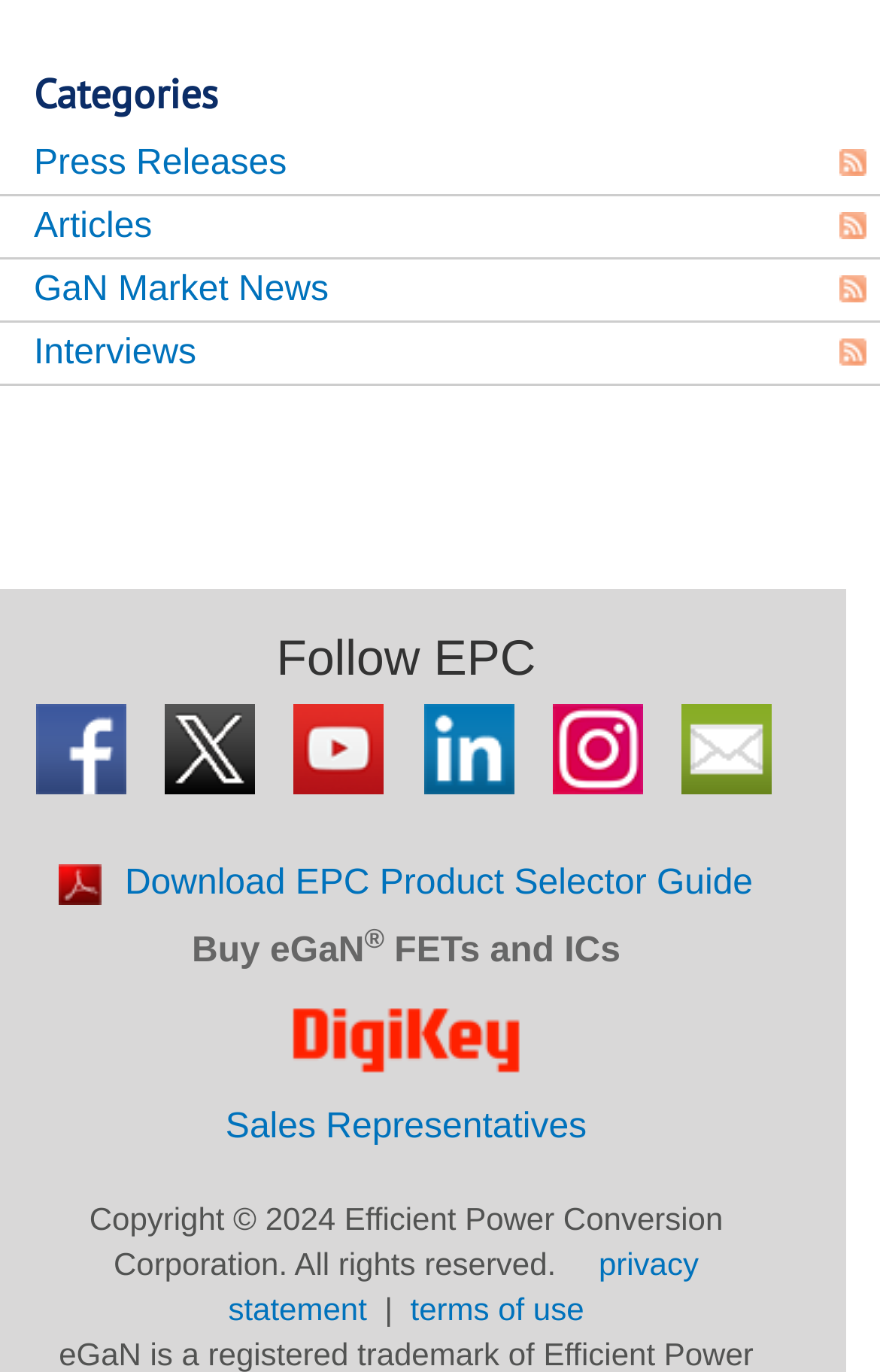Point out the bounding box coordinates of the section to click in order to follow this instruction: "Download EPC Product Selector Guide".

[0.067, 0.63, 0.856, 0.658]